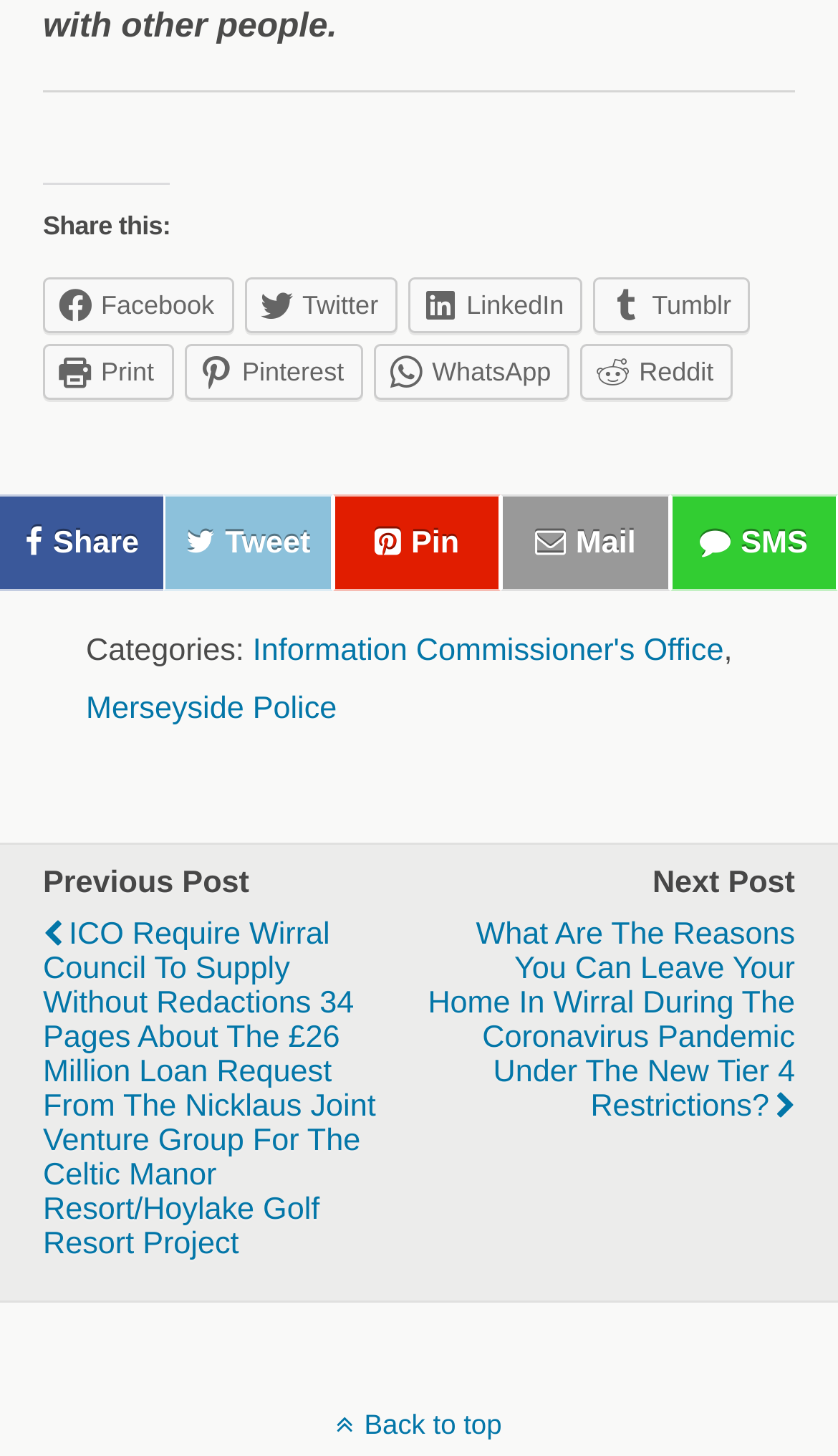Extract the bounding box coordinates of the UI element described: "Tweet". Provide the coordinates in the format [left, top, right, bottom] with values ranging from 0 to 1.

[0.196, 0.339, 0.397, 0.406]